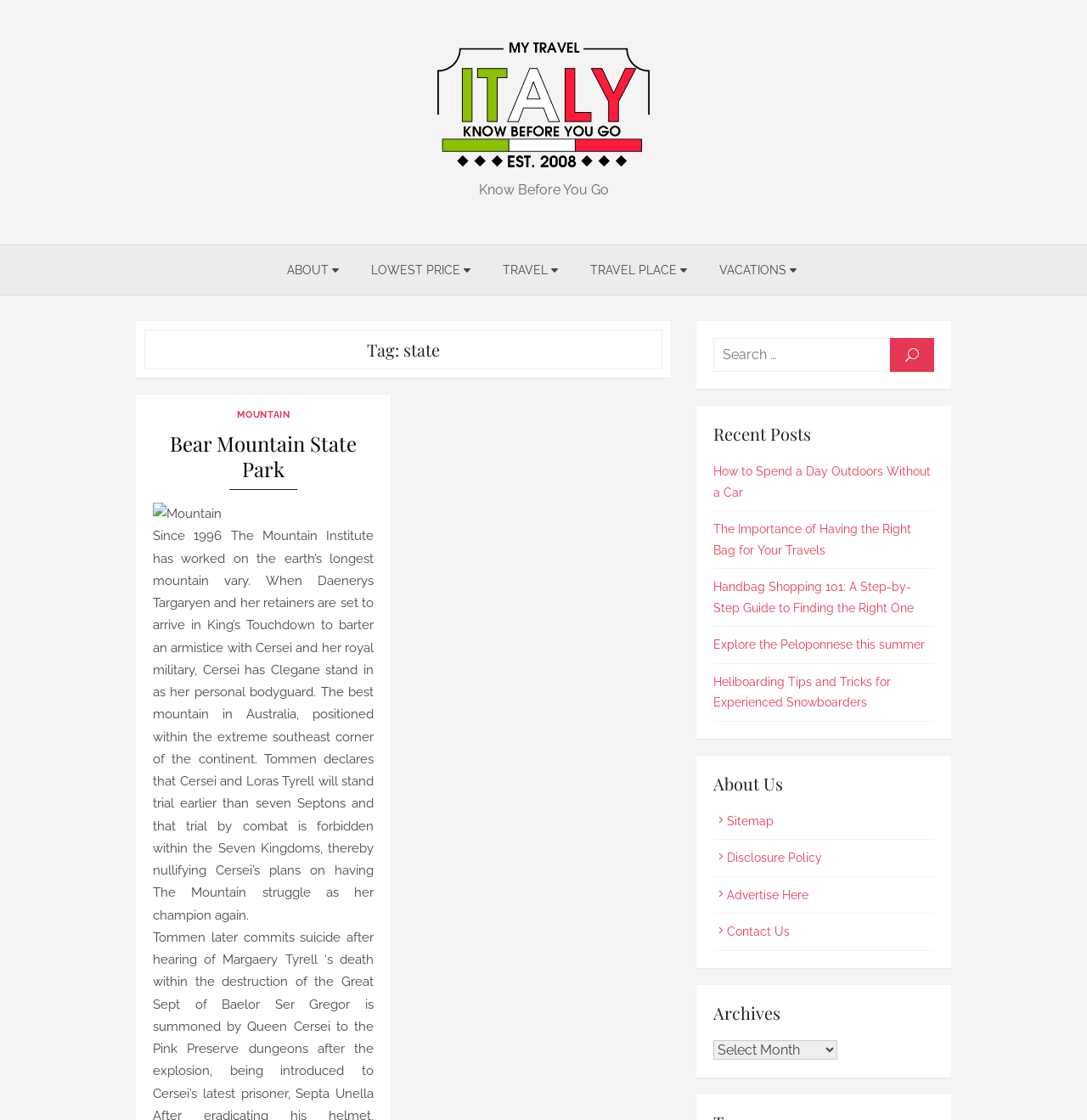Please answer the following question using a single word or phrase: 
What is the title of the first recent post?

How to Spend a Day Outdoors Without a Car